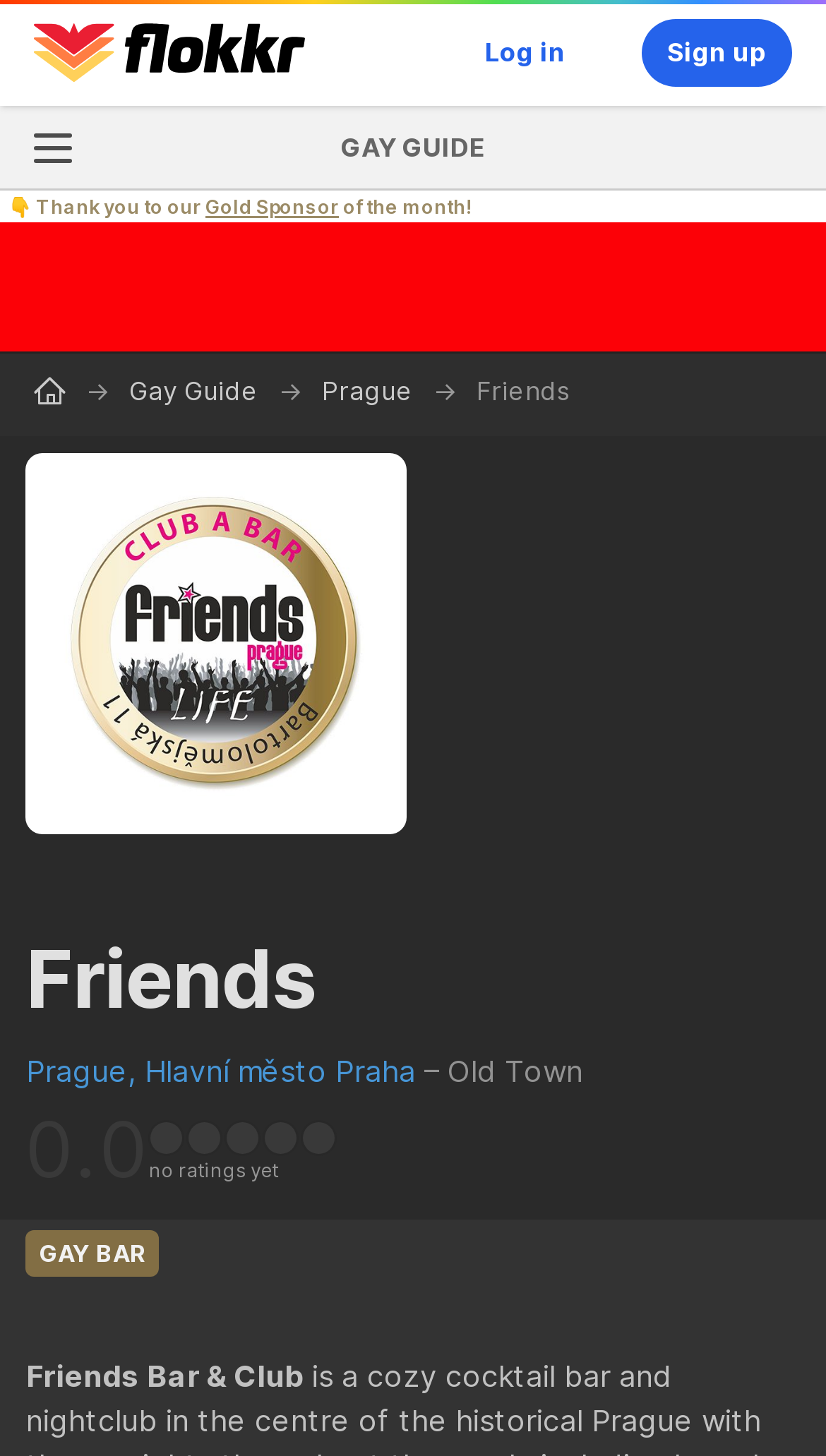Locate the bounding box coordinates of the element that needs to be clicked to carry out the instruction: "view Friends Bar & Club details". The coordinates should be given as four float numbers ranging from 0 to 1, i.e., [left, top, right, bottom].

[0.031, 0.631, 0.969, 0.714]